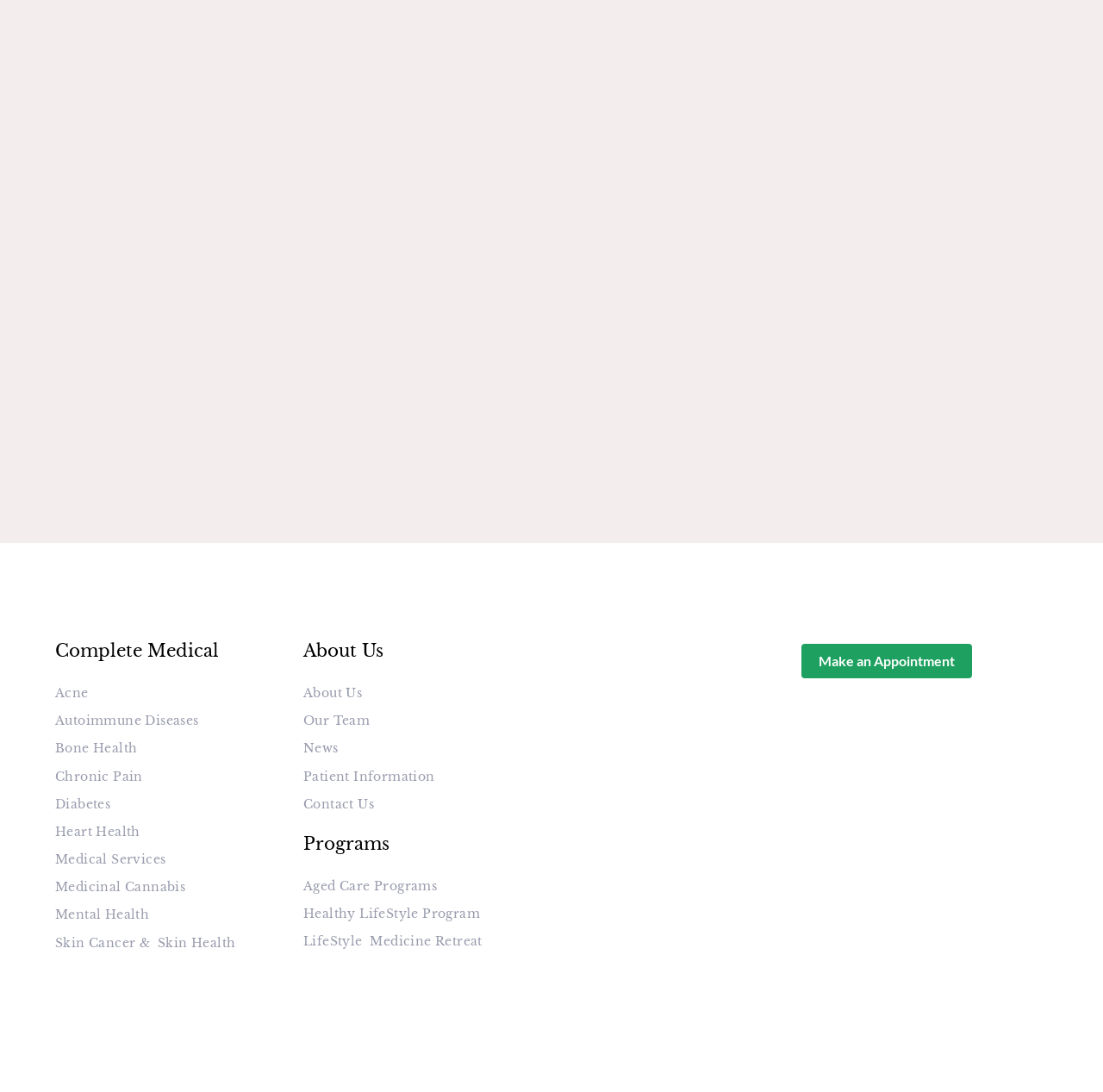Please determine the bounding box coordinates of the element to click on in order to accomplish the following task: "Call the phone number". Ensure the coordinates are four float numbers ranging from 0 to 1, i.e., [left, top, right, bottom].

[0.05, 0.15, 0.117, 0.164]